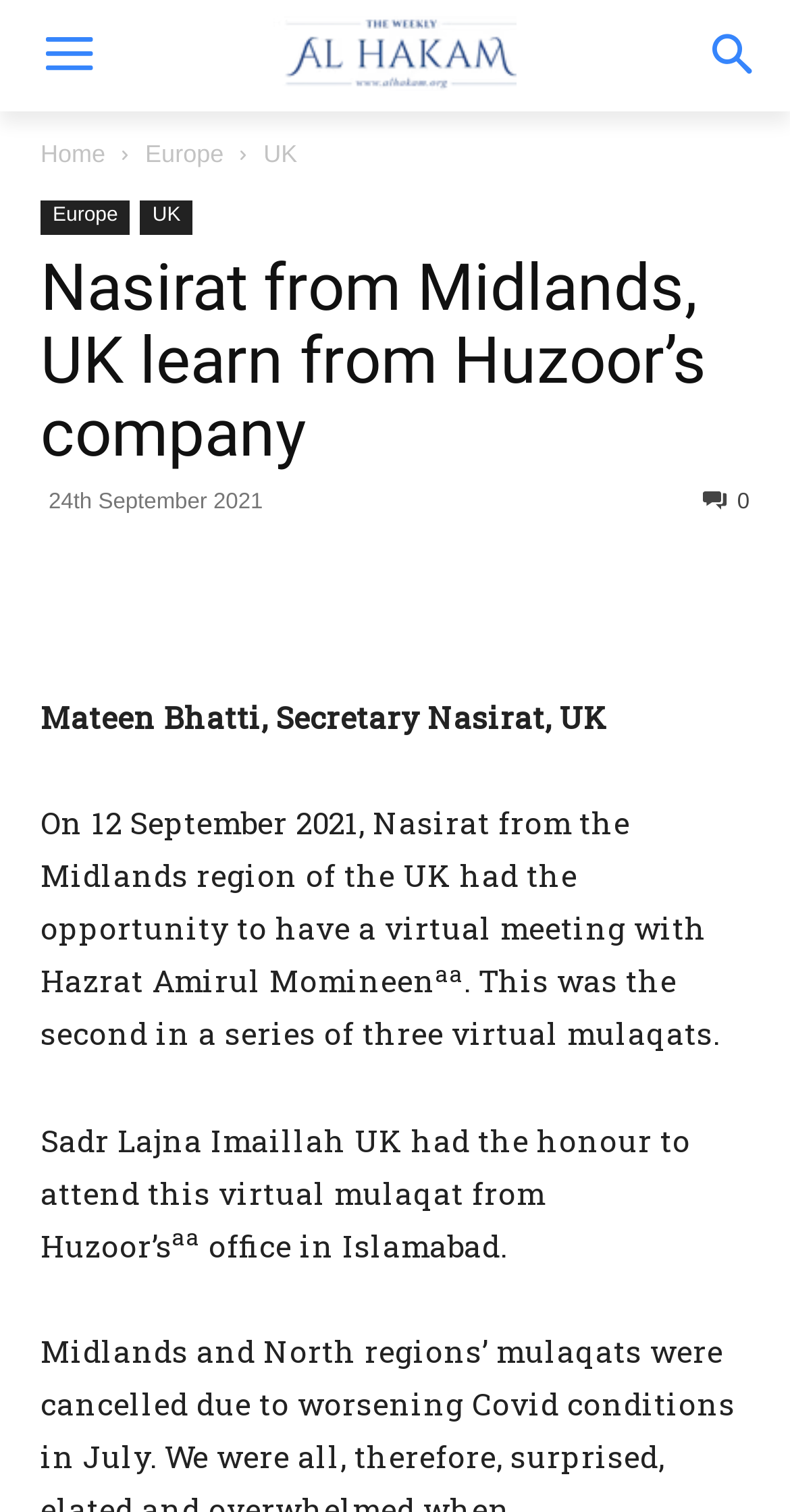What is the name of the secretary?
Provide a well-explained and detailed answer to the question.

The name of the secretary is mentioned in the static text element 'Mateen Bhatti, Secretary Nasirat, UK' located at the bottom of the page.